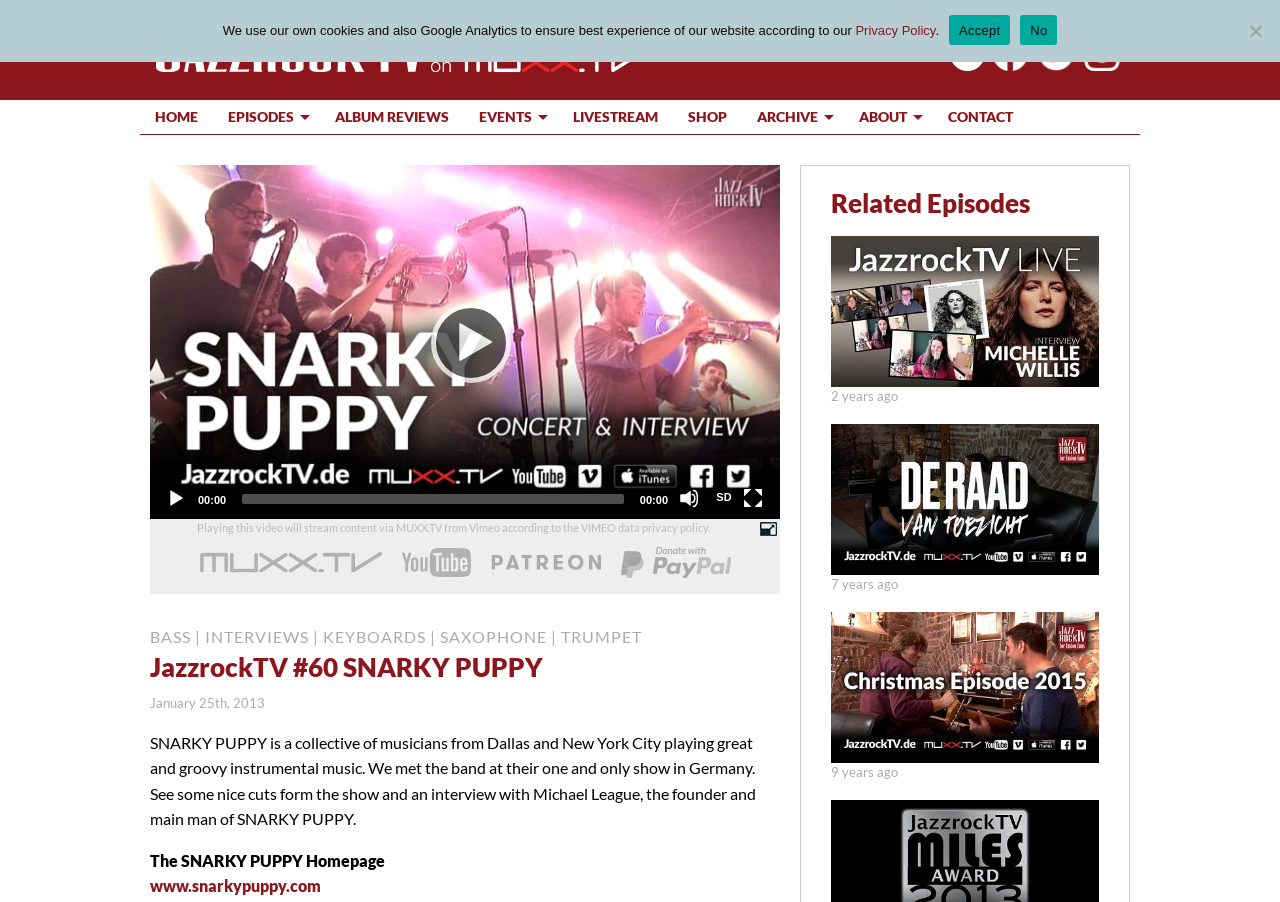Find the bounding box coordinates of the element's region that should be clicked in order to follow the given instruction: "Go to the HOME page". The coordinates should consist of four float numbers between 0 and 1, i.e., [left, top, right, bottom].

[0.109, 0.11, 0.166, 0.148]